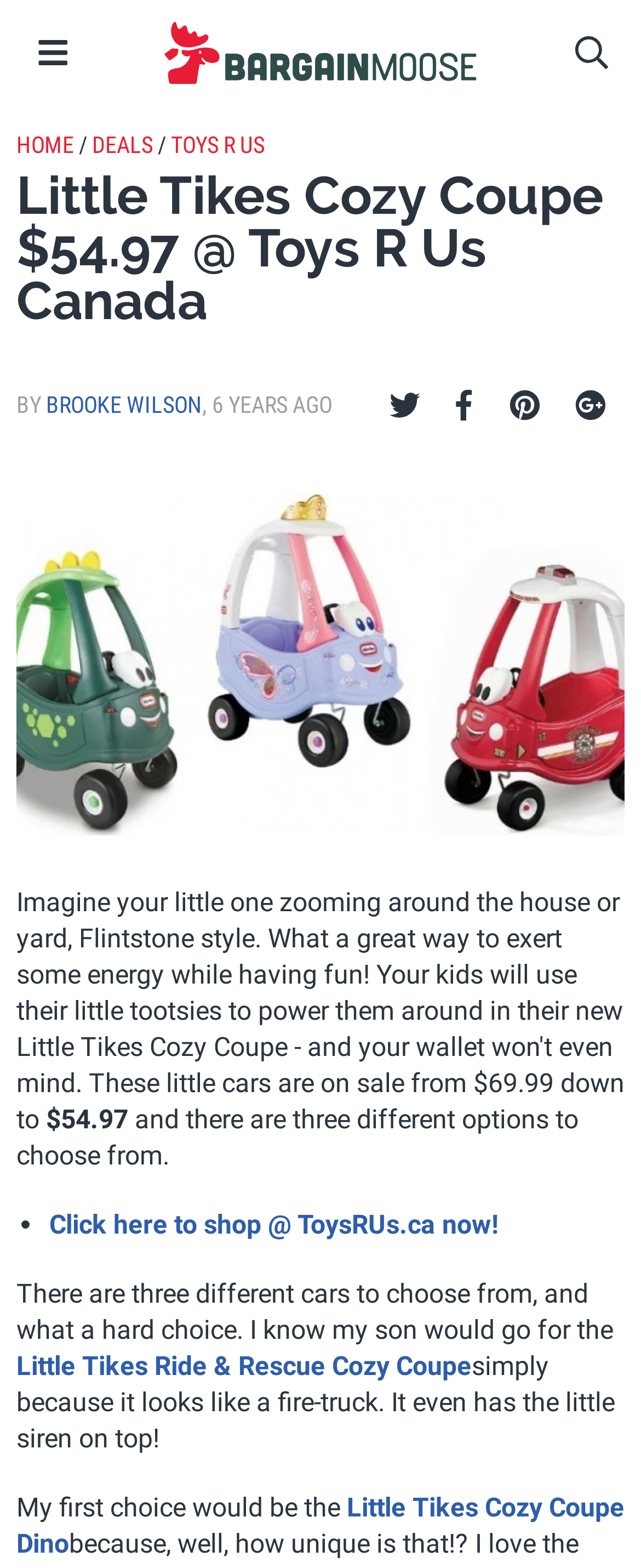Determine the bounding box coordinates of the region I should click to achieve the following instruction: "Click the 'HOME' link". Ensure the bounding box coordinates are four float numbers between 0 and 1, i.e., [left, top, right, bottom].

[0.026, 0.084, 0.115, 0.101]